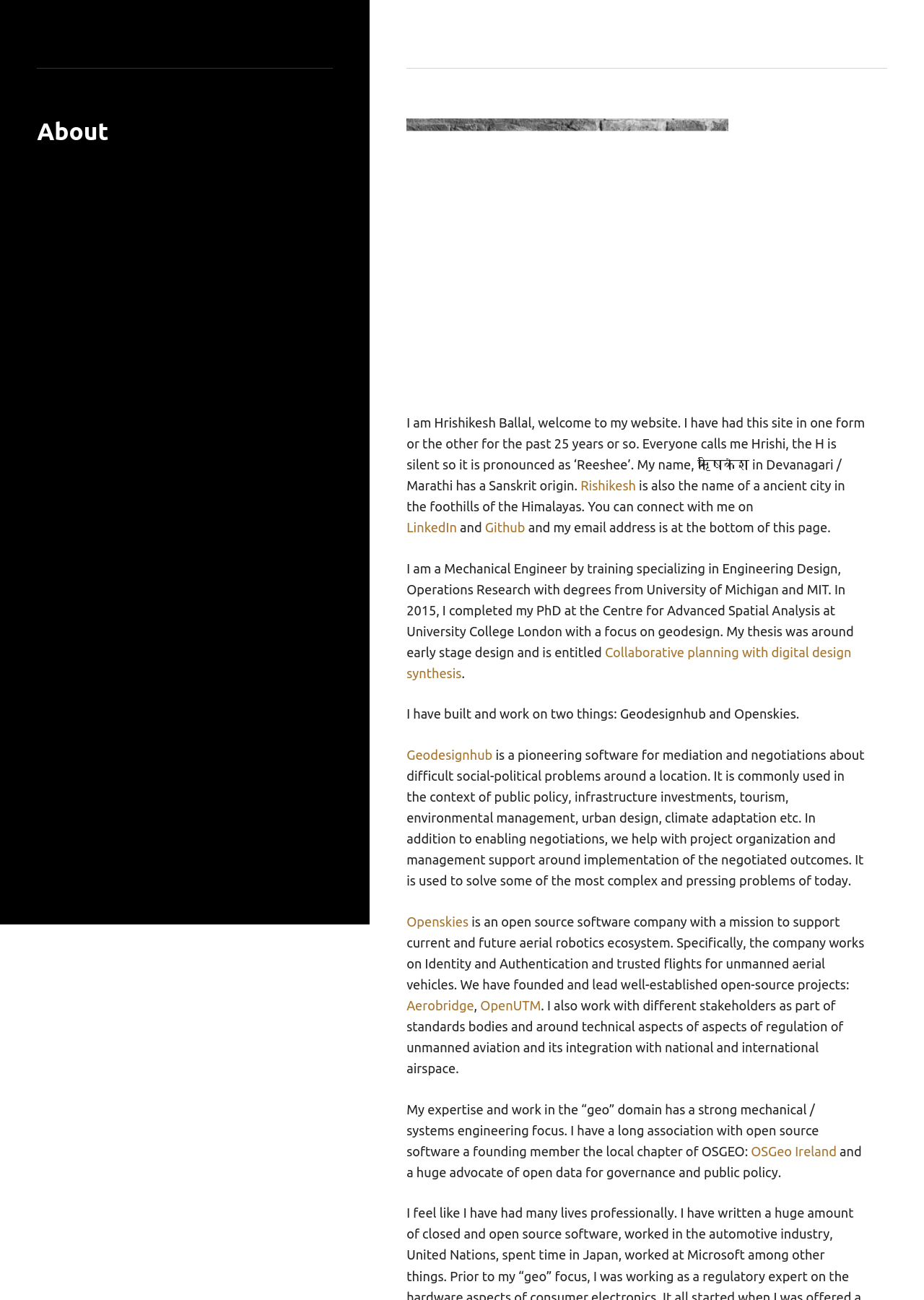Can you provide the bounding box coordinates for the element that should be clicked to implement the instruction: "Explore Geodesignhub"?

[0.44, 0.575, 0.533, 0.586]